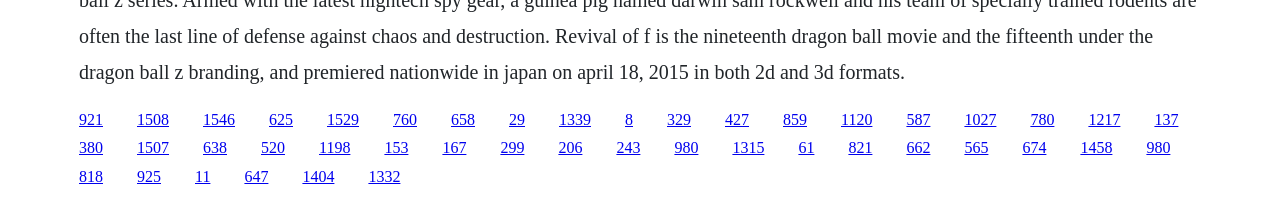Specify the bounding box coordinates of the area that needs to be clicked to achieve the following instruction: "click the link at the bottom left".

[0.062, 0.697, 0.08, 0.782]